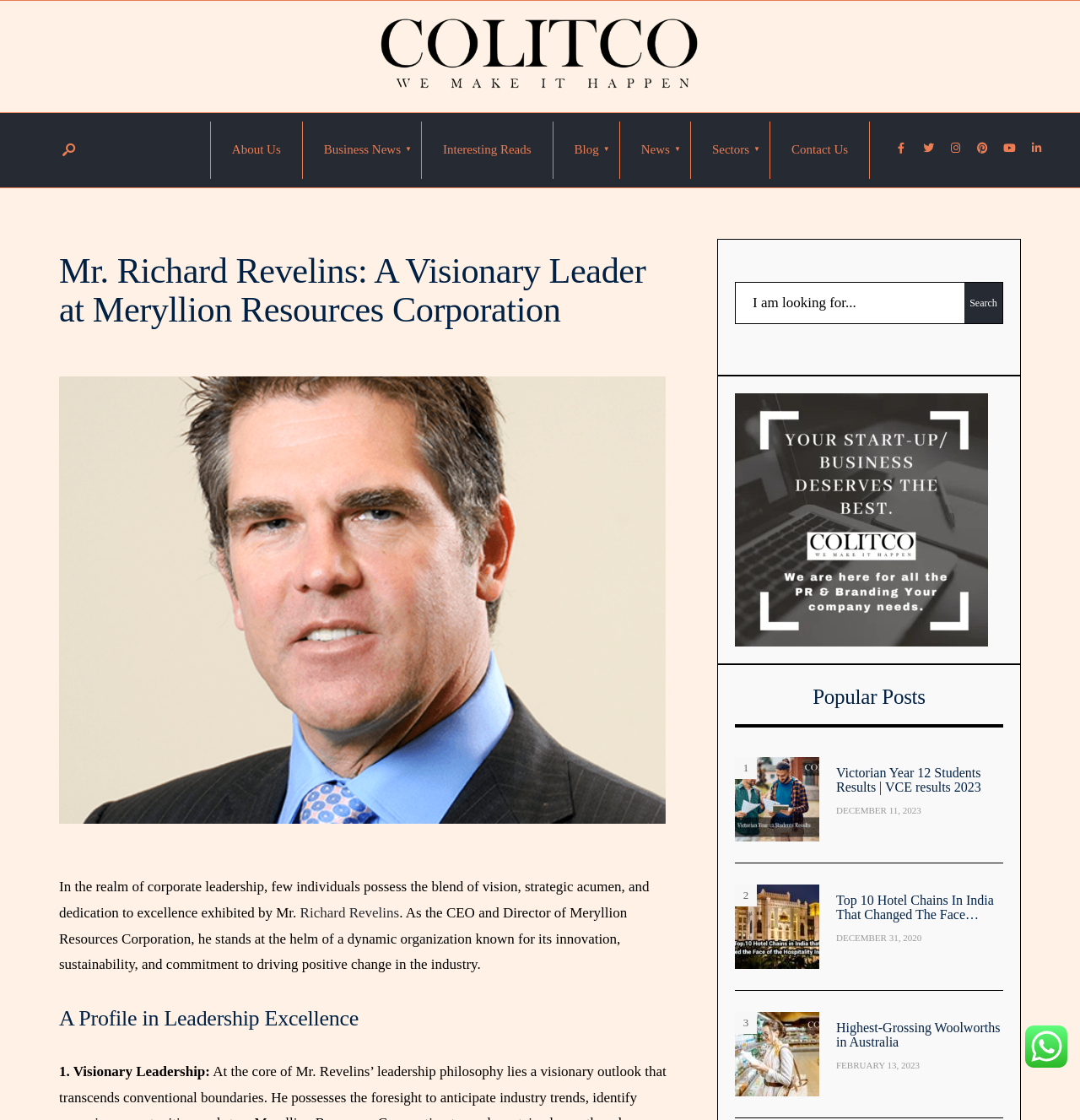What is the purpose of the search bar?
Answer the question with a single word or phrase by looking at the picture.

To search for content